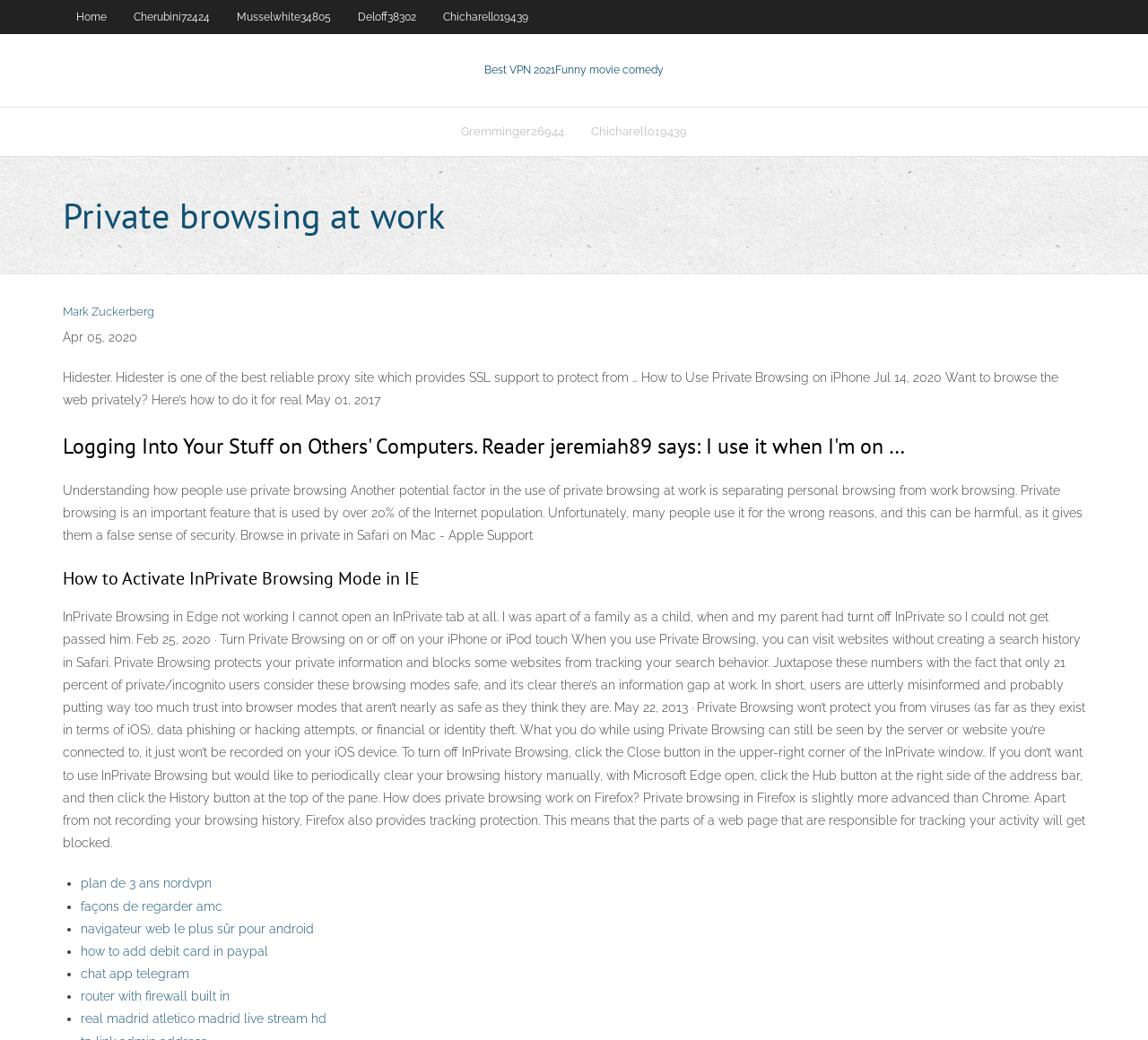Determine the bounding box coordinates of the clickable area required to perform the following instruction: "Read the article about 'Private browsing at work'". The coordinates should be represented as four float numbers between 0 and 1: [left, top, right, bottom].

[0.055, 0.181, 0.945, 0.232]